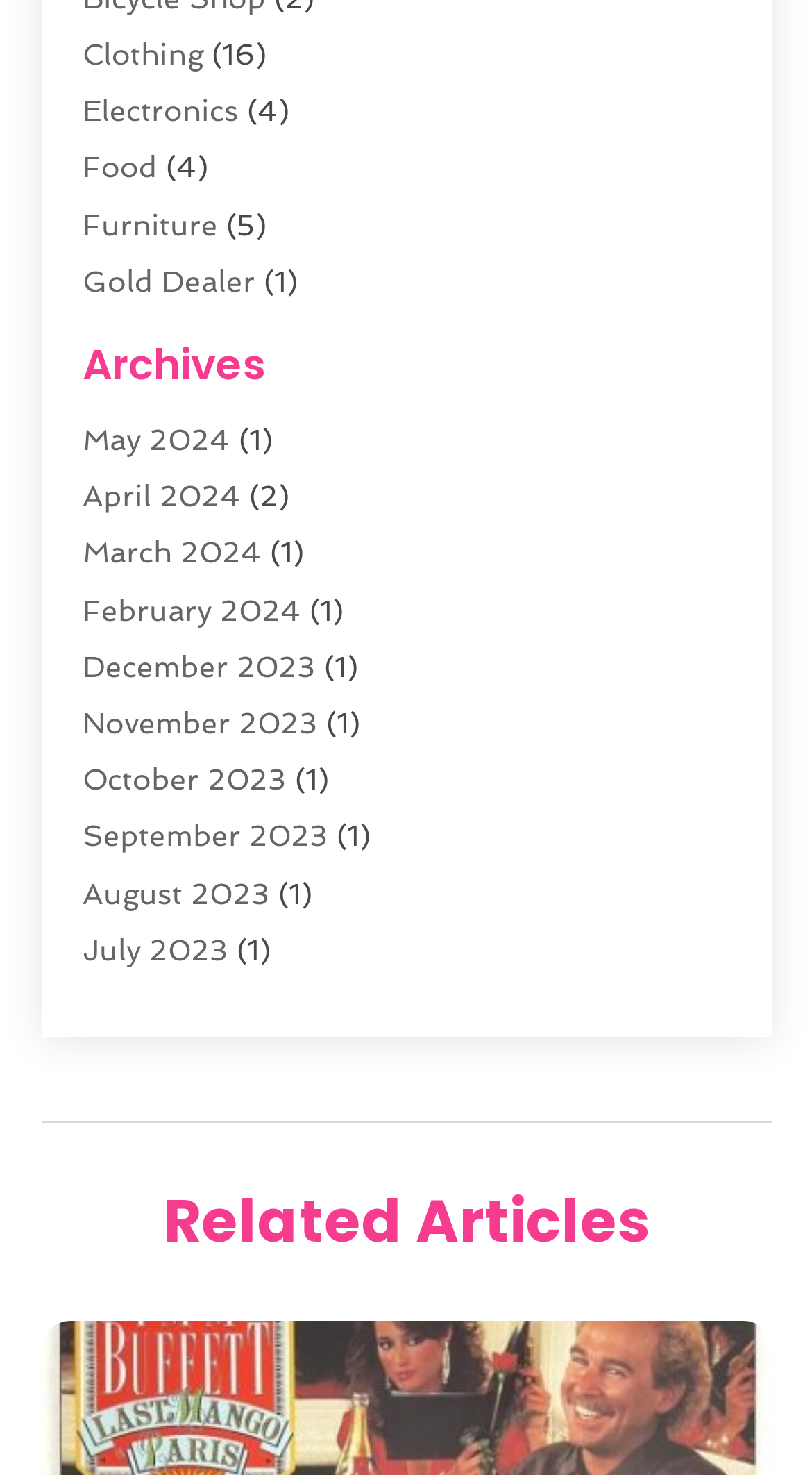Please find the bounding box coordinates of the clickable region needed to complete the following instruction: "Explore Women's Clothing Store". The bounding box coordinates must consist of four float numbers between 0 and 1, i.e., [left, top, right, bottom].

[0.101, 0.832, 0.532, 0.854]